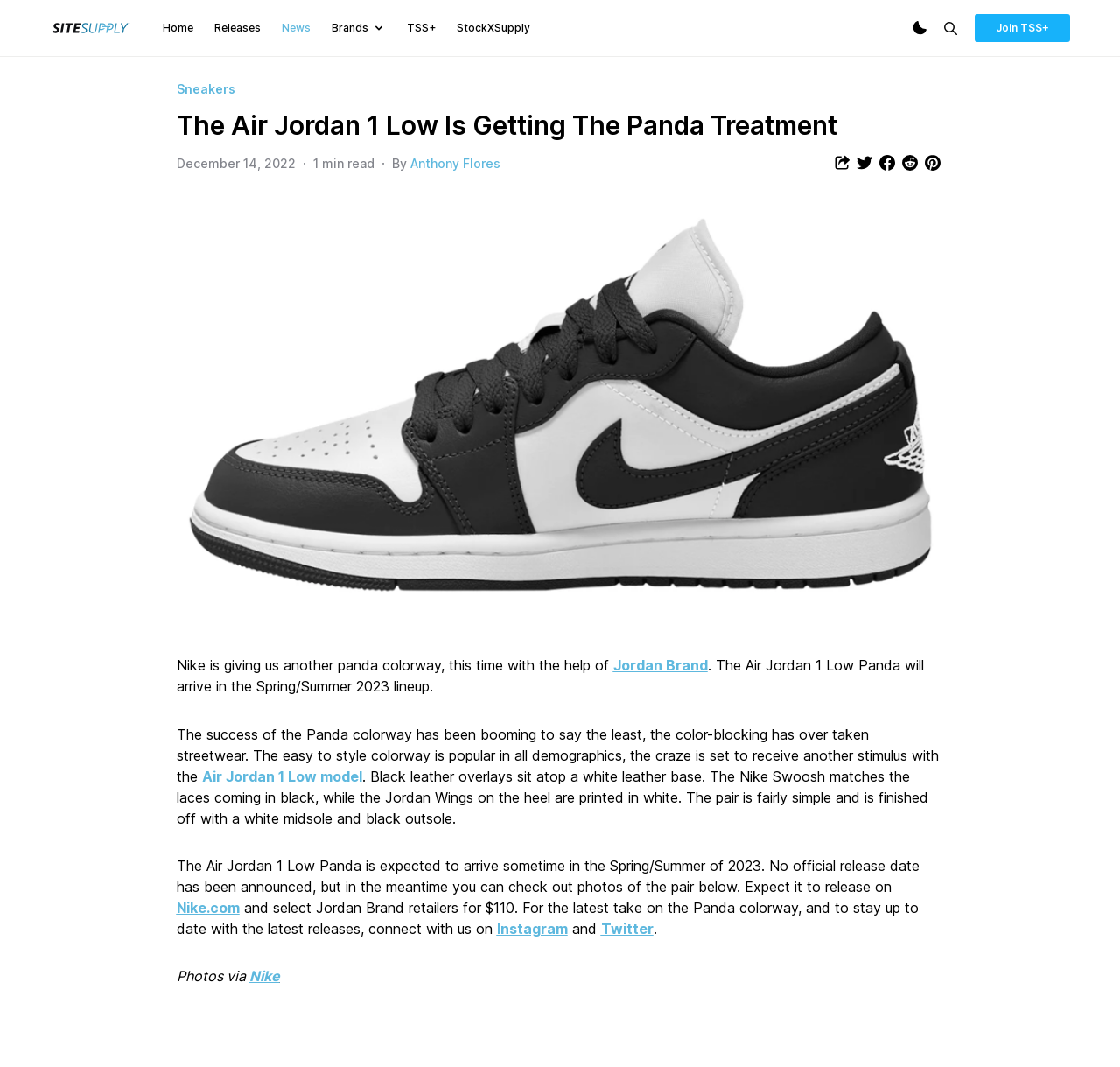What is the name of the website?
Analyze the image and deliver a detailed answer to the question.

I determined the name of the website by looking at the root element 'The Air Jordan 1 Low Is Getting The Panda Treatment - TheSiteSupply' and extracting the website name from it.